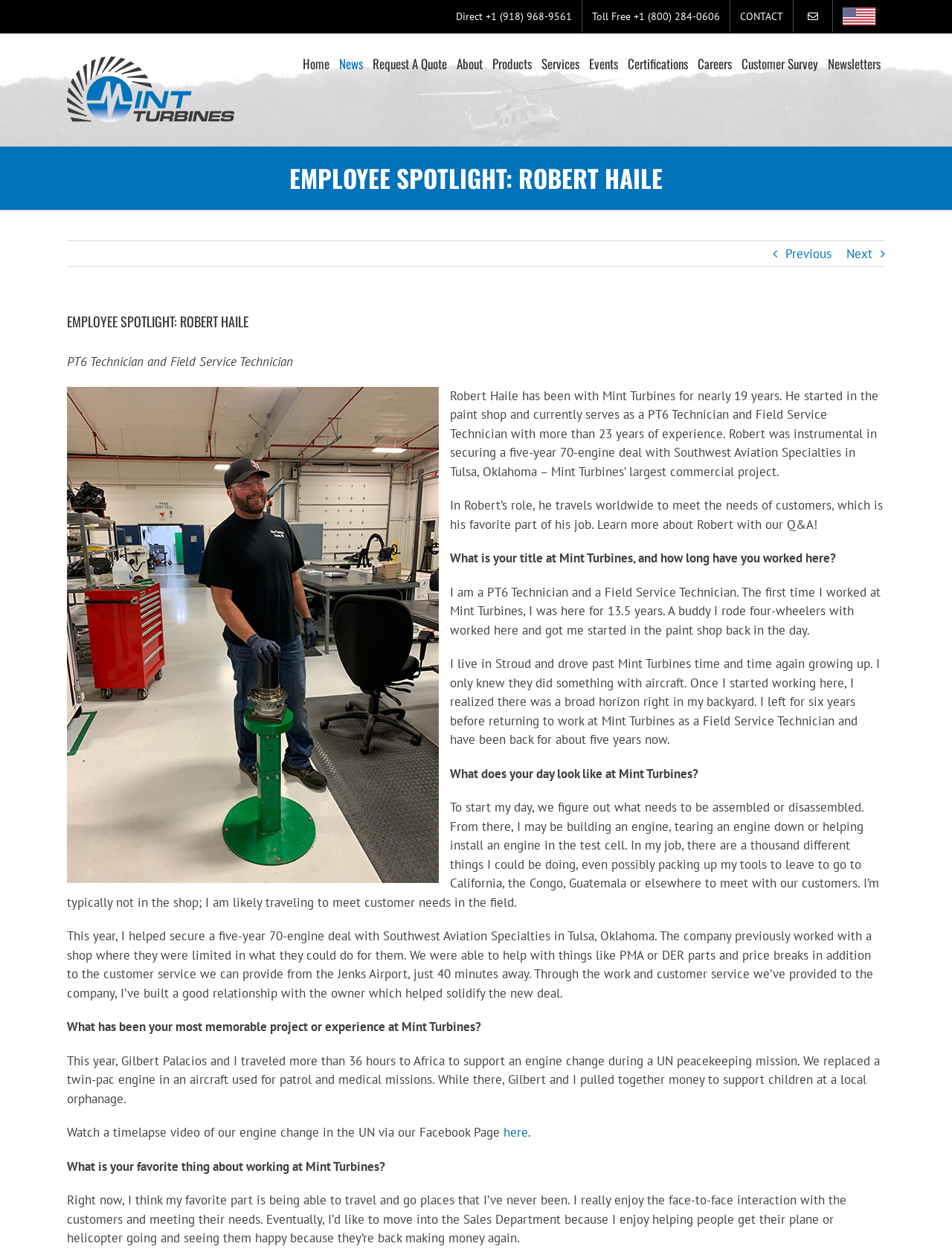Provide a single word or phrase answer to the question: 
Where did Robert Haile travel to for a UN peacekeeping mission?

Africa